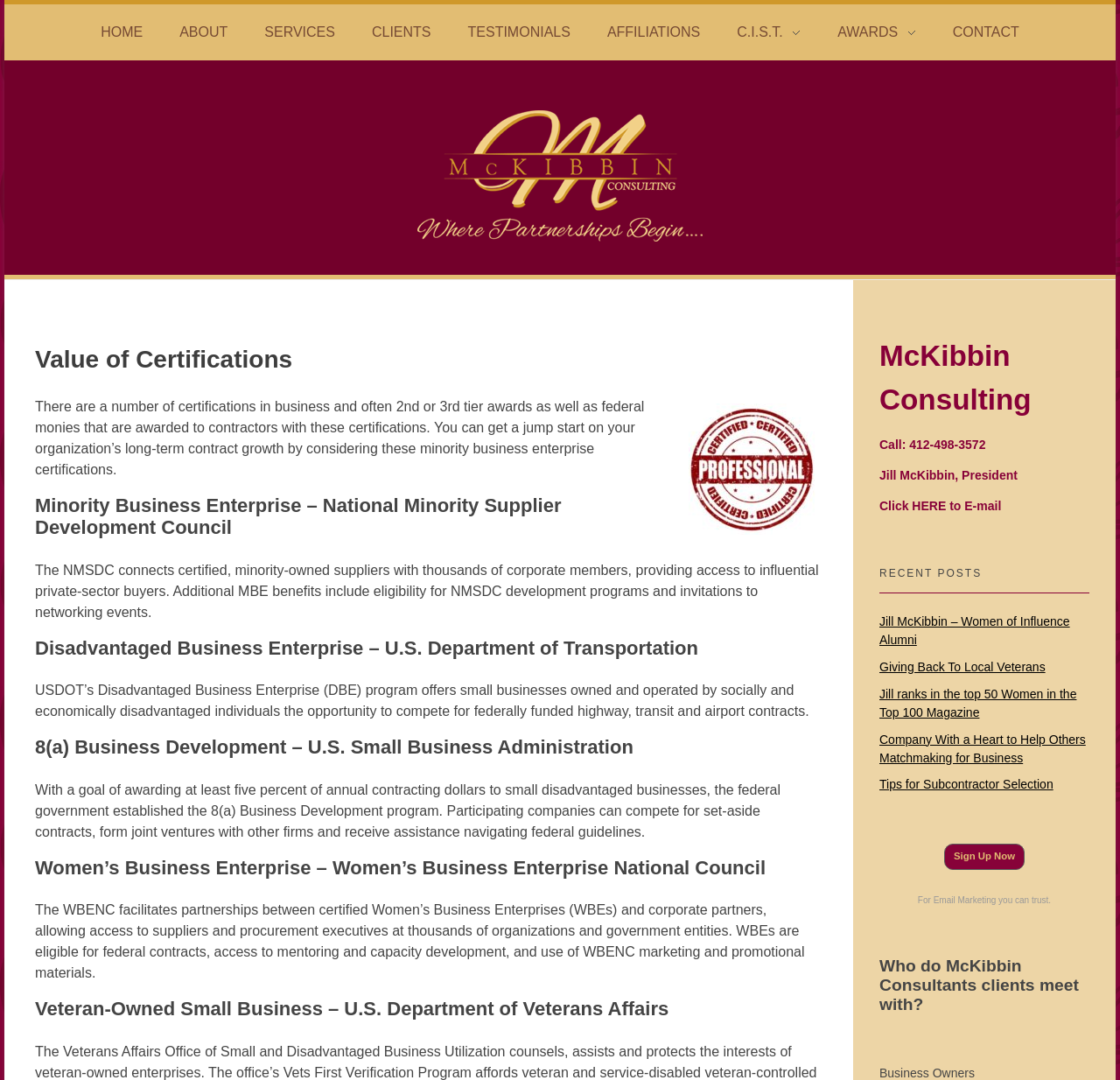Please identify the bounding box coordinates of the element's region that should be clicked to execute the following instruction: "Click Value of Certifications". The bounding box coordinates must be four float numbers between 0 and 1, i.e., [left, top, right, bottom].

[0.031, 0.32, 0.261, 0.345]